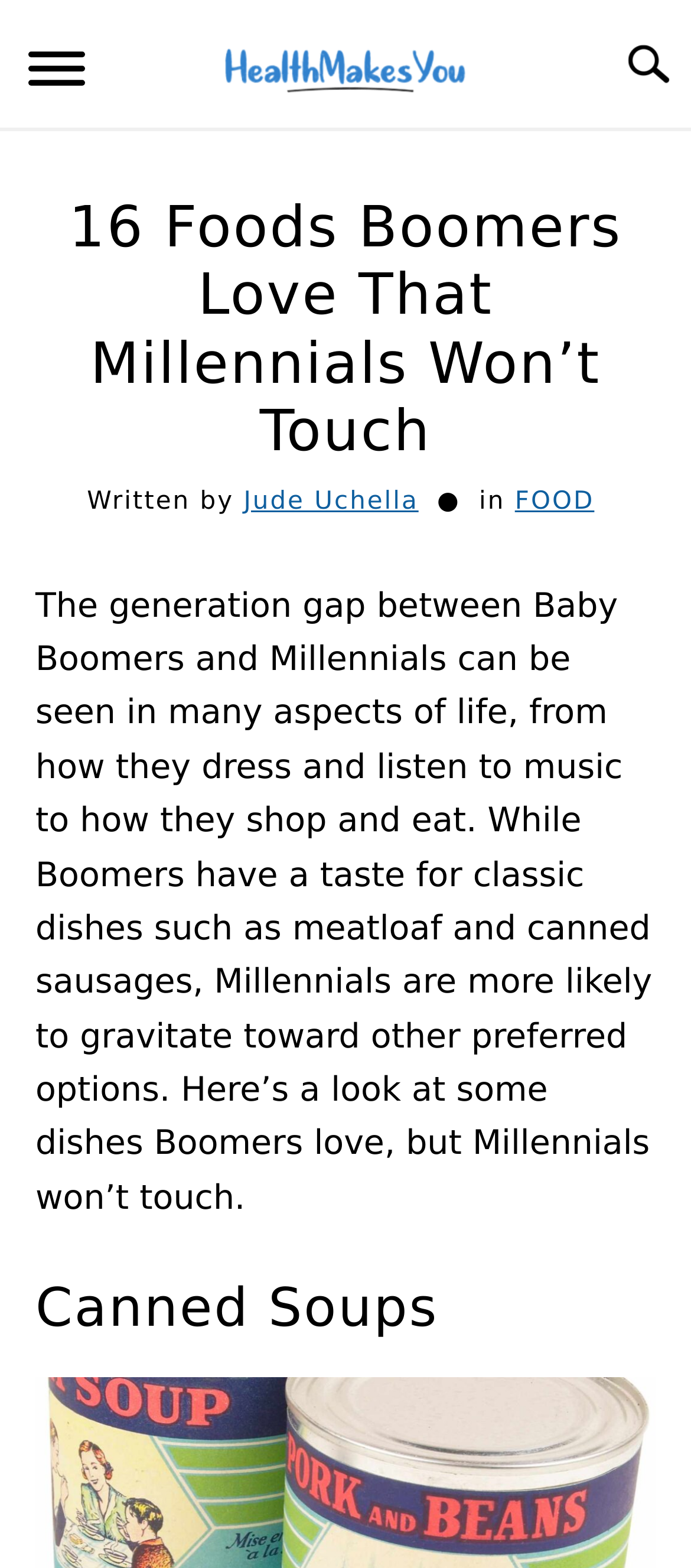What is the topic of the article?
Relying on the image, give a concise answer in one word or a brief phrase.

Foods preferred by Boomers and Millennials